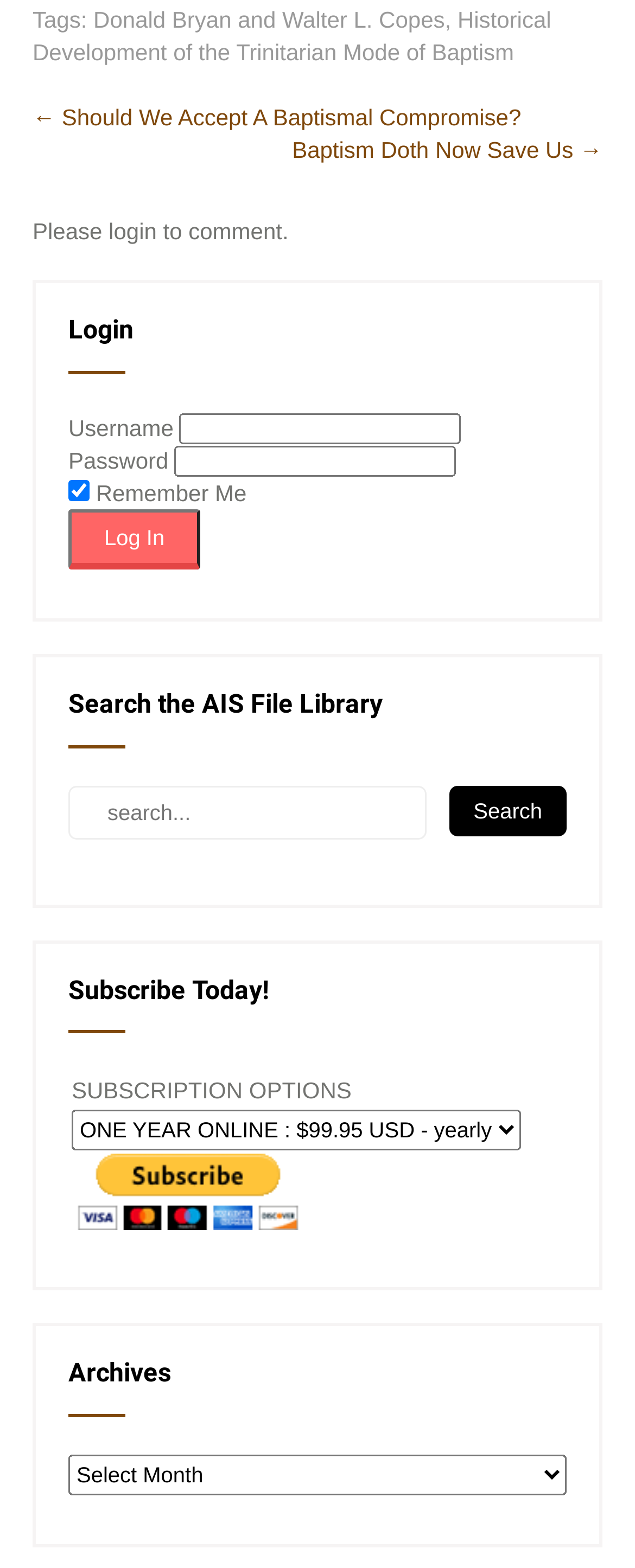Find the bounding box coordinates of the element to click in order to complete this instruction: "Login with username and password". The bounding box coordinates must be four float numbers between 0 and 1, denoted as [left, top, right, bottom].

[0.283, 0.264, 0.727, 0.283]